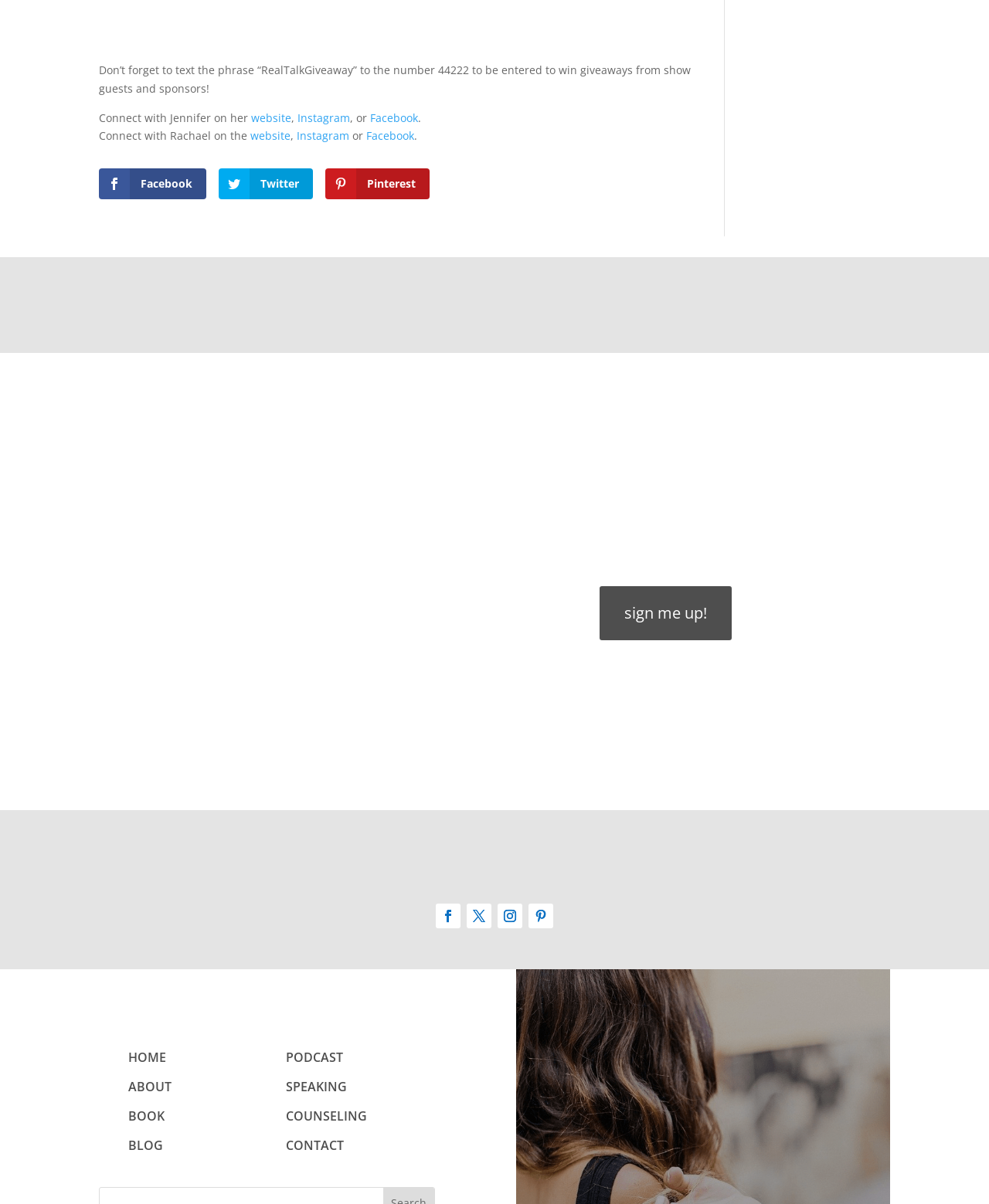Answer the question in one word or a short phrase:
How many years of marriage is being celebrated?

19 years